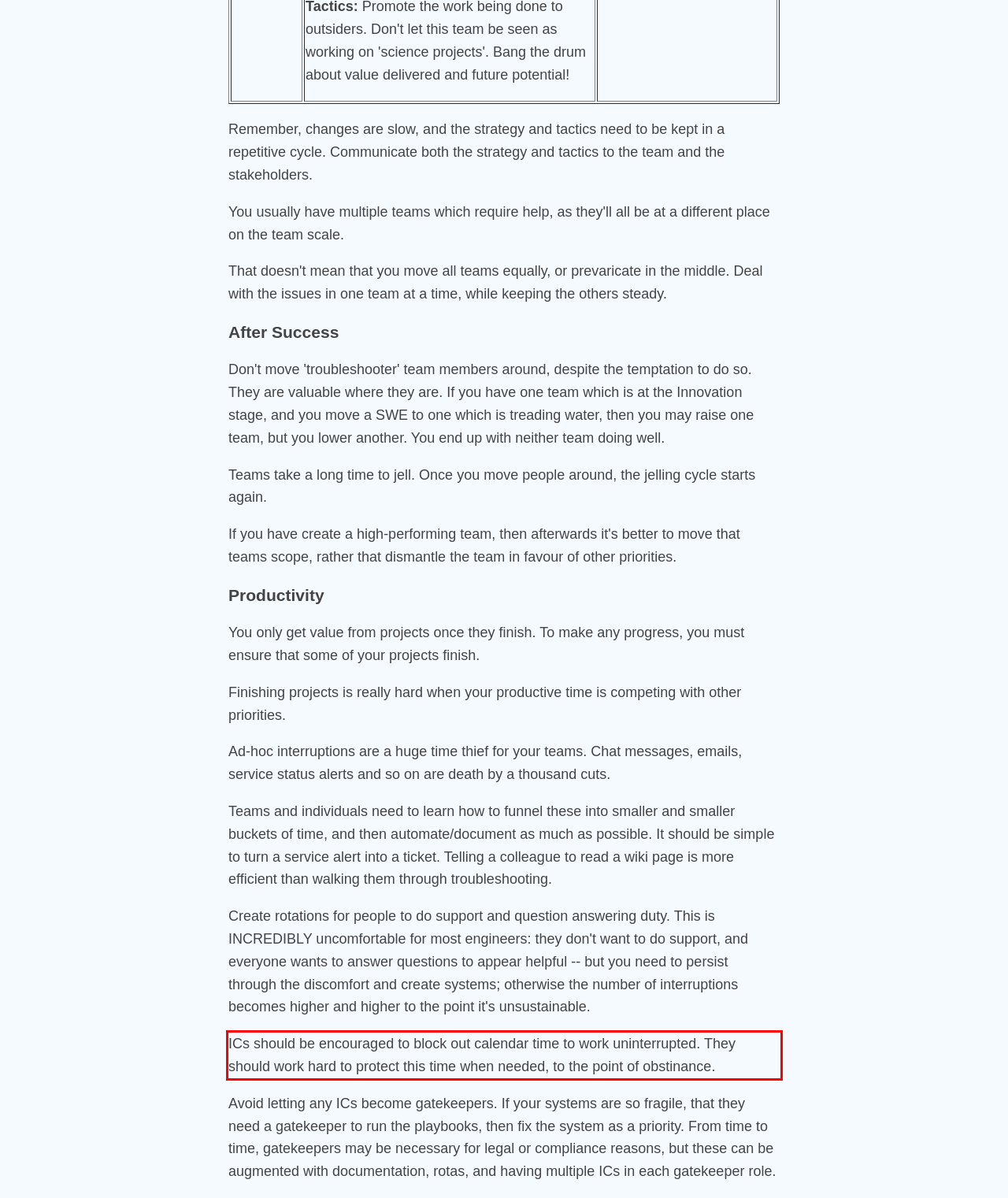Given the screenshot of the webpage, identify the red bounding box, and recognize the text content inside that red bounding box.

ICs should be encouraged to block out calendar time to work uninterrupted. They should work hard to protect this time when needed, to the point of obstinance.